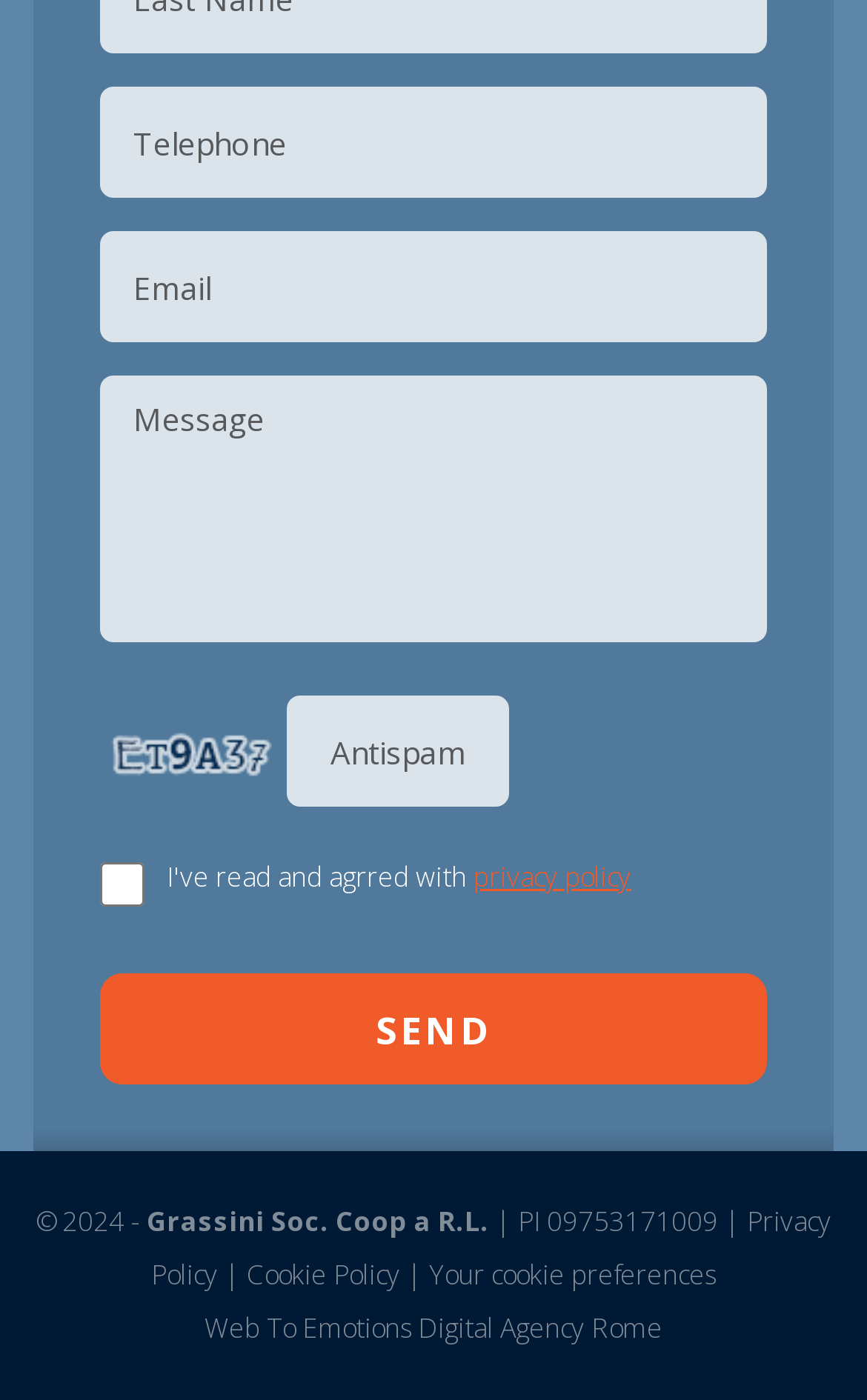What is the name of the company at the bottom of the page? Examine the screenshot and reply using just one word or a brief phrase.

Grassini Soc. Coop a R.L.